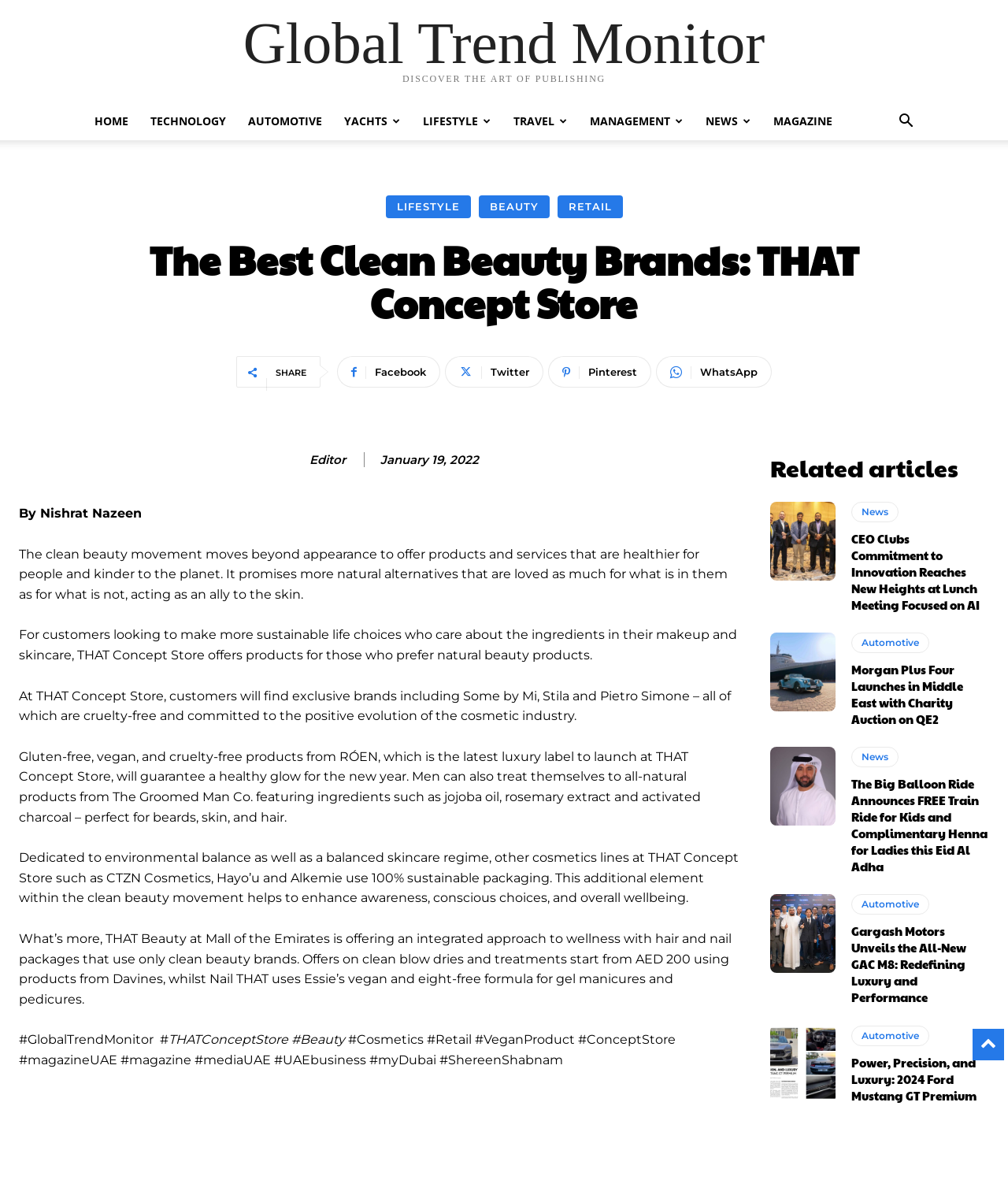Using the provided element description: "WhatsApp", determine the bounding box coordinates of the corresponding UI element in the screenshot.

[0.651, 0.301, 0.766, 0.327]